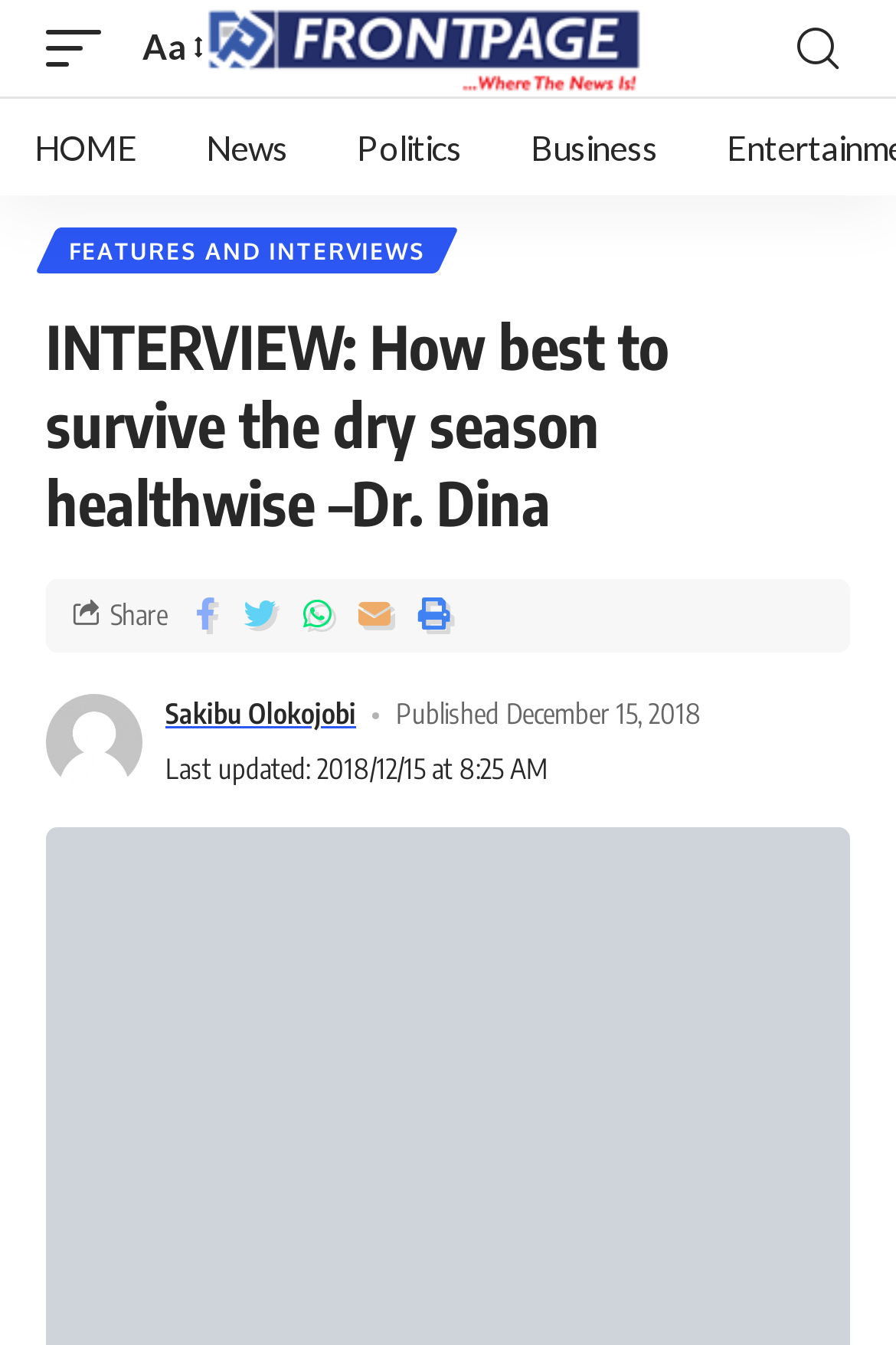Please specify the bounding box coordinates for the clickable region that will help you carry out the instruction: "View the 'FEATURES AND INTERVIEWS' section".

[0.051, 0.169, 0.5, 0.203]